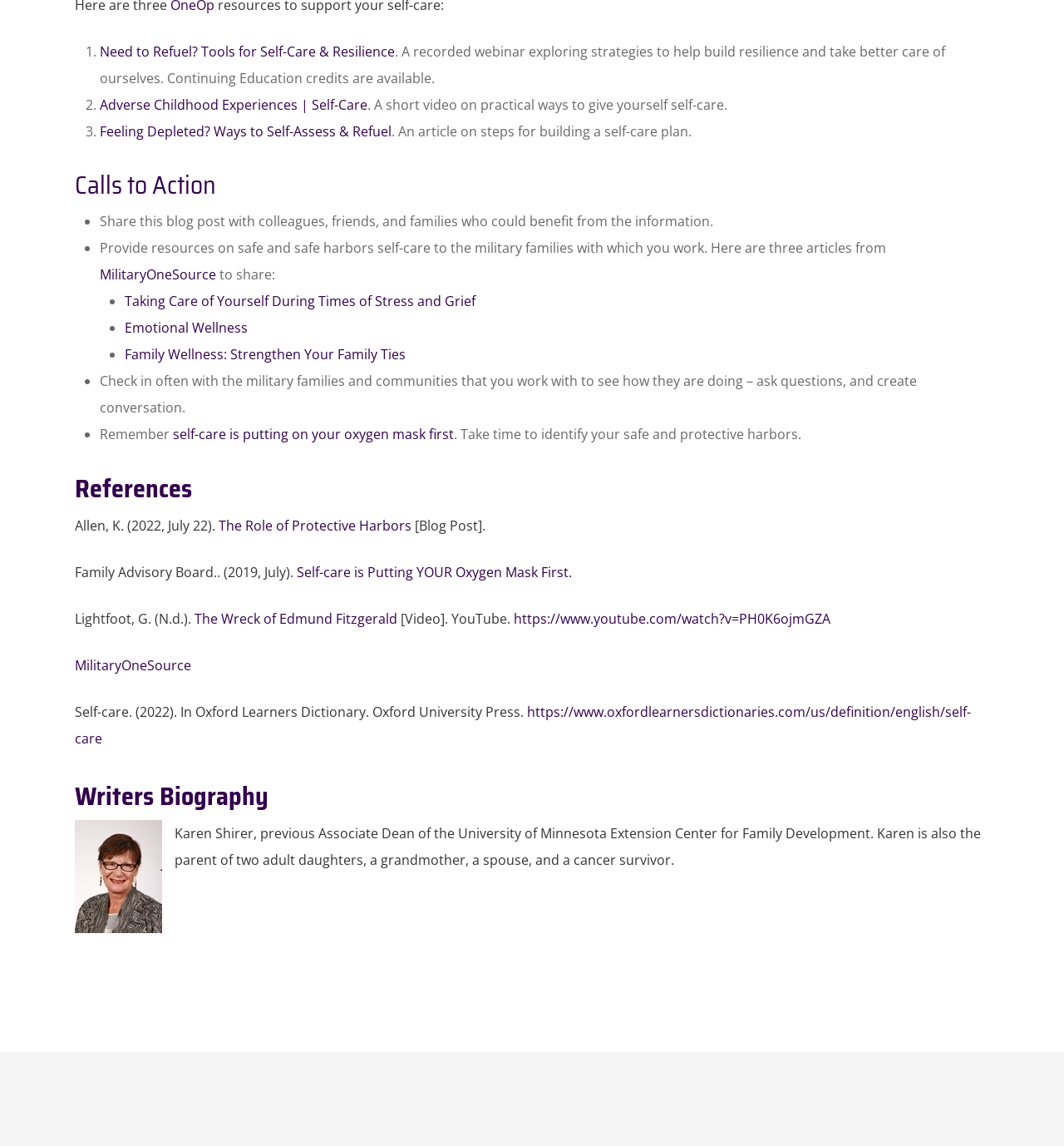Locate the bounding box coordinates of the element to click to perform the following action: 'Check out the video 'The Wreck of Edmund Fitzgerald''. The coordinates should be given as four float values between 0 and 1, in the form of [left, top, right, bottom].

[0.183, 0.532, 0.374, 0.548]